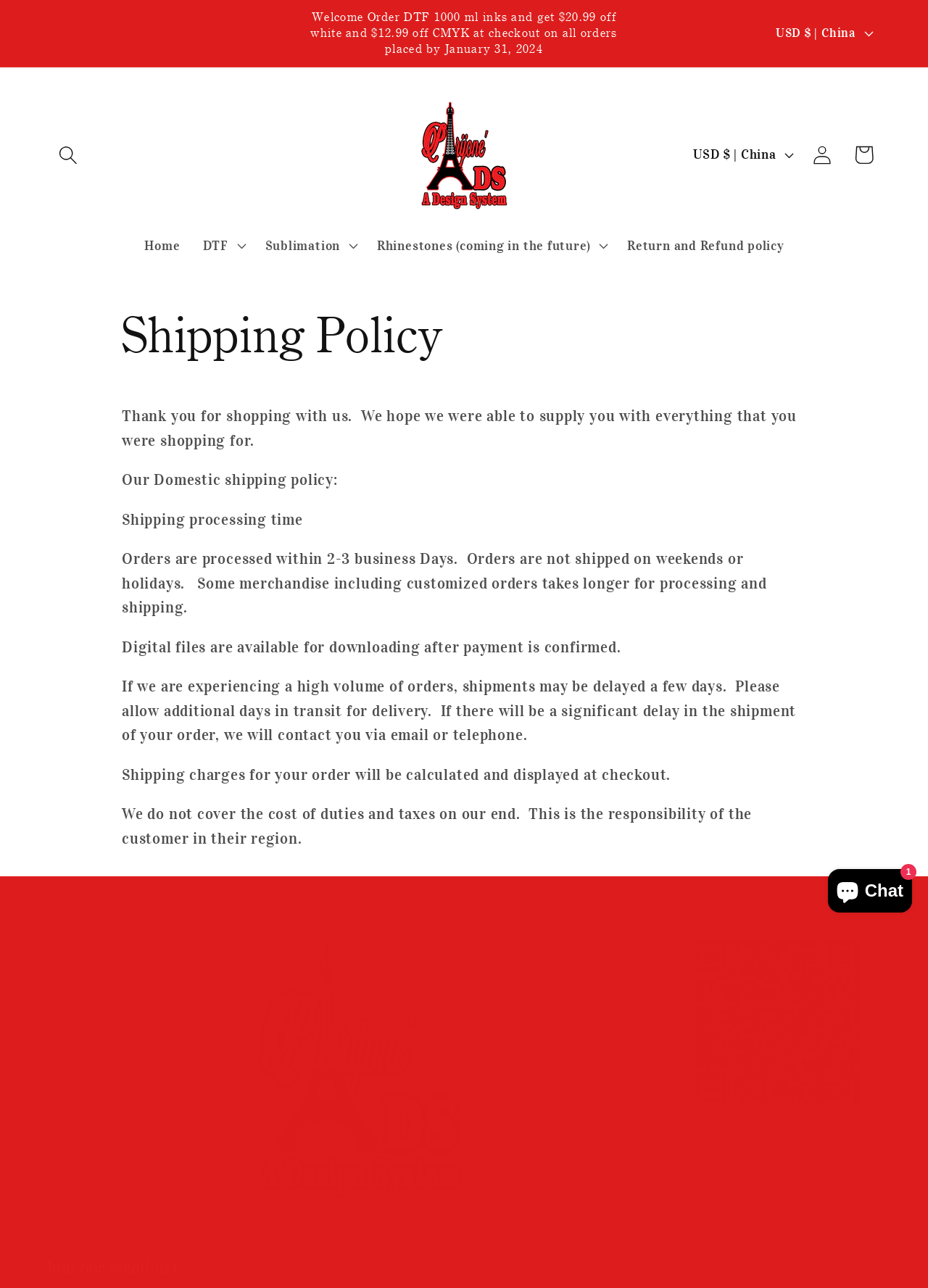Analyze the image and provide a detailed answer to the question: What is the current country/region selected?

I found the answer by looking at the button with the text 'USD $ | China' which is described by the 'AnnouncementCountryLabel' and controls the 'AnnouncementCountryList'. This suggests that the current country/region selected is China.